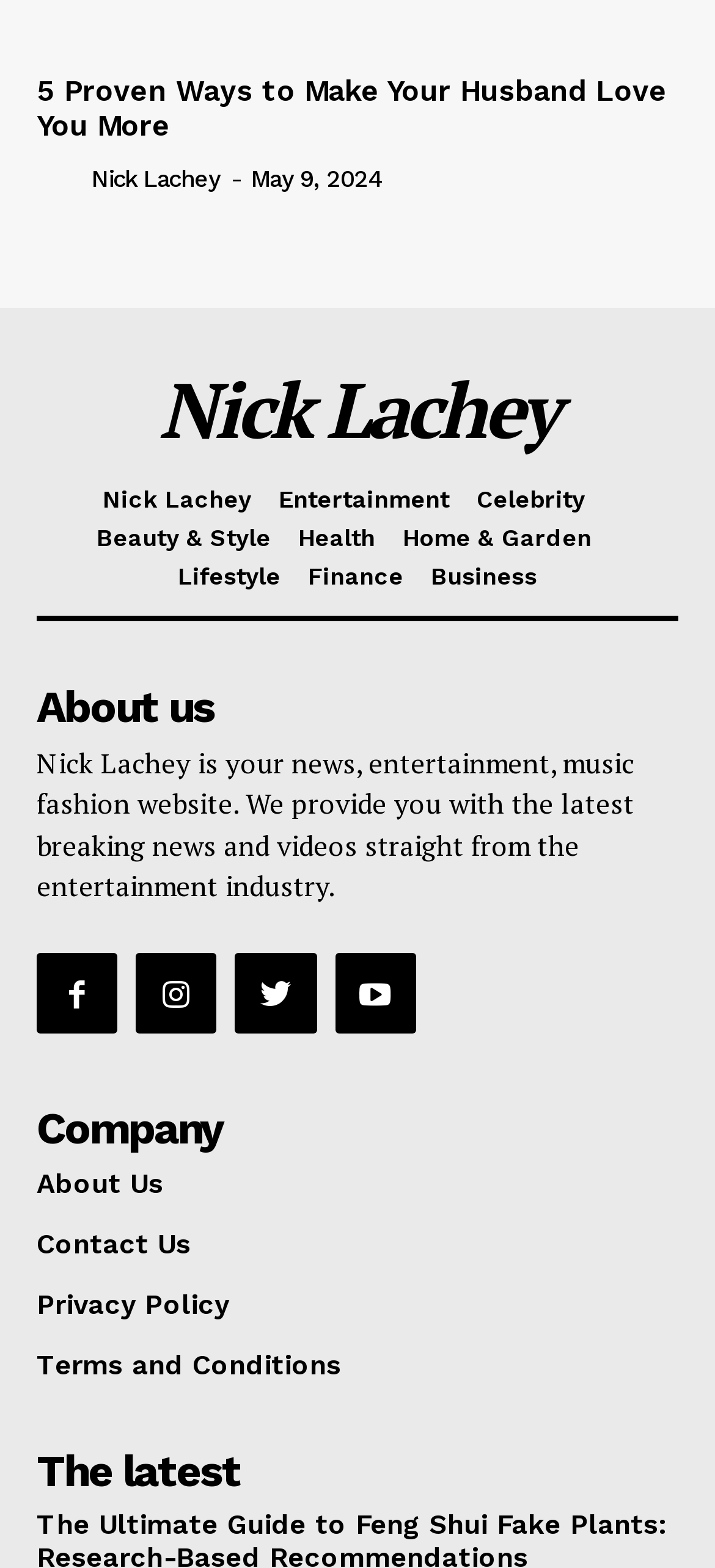Identify the bounding box coordinates of the area you need to click to perform the following instruction: "view Nick Lachey's profile".

[0.222, 0.231, 0.778, 0.29]